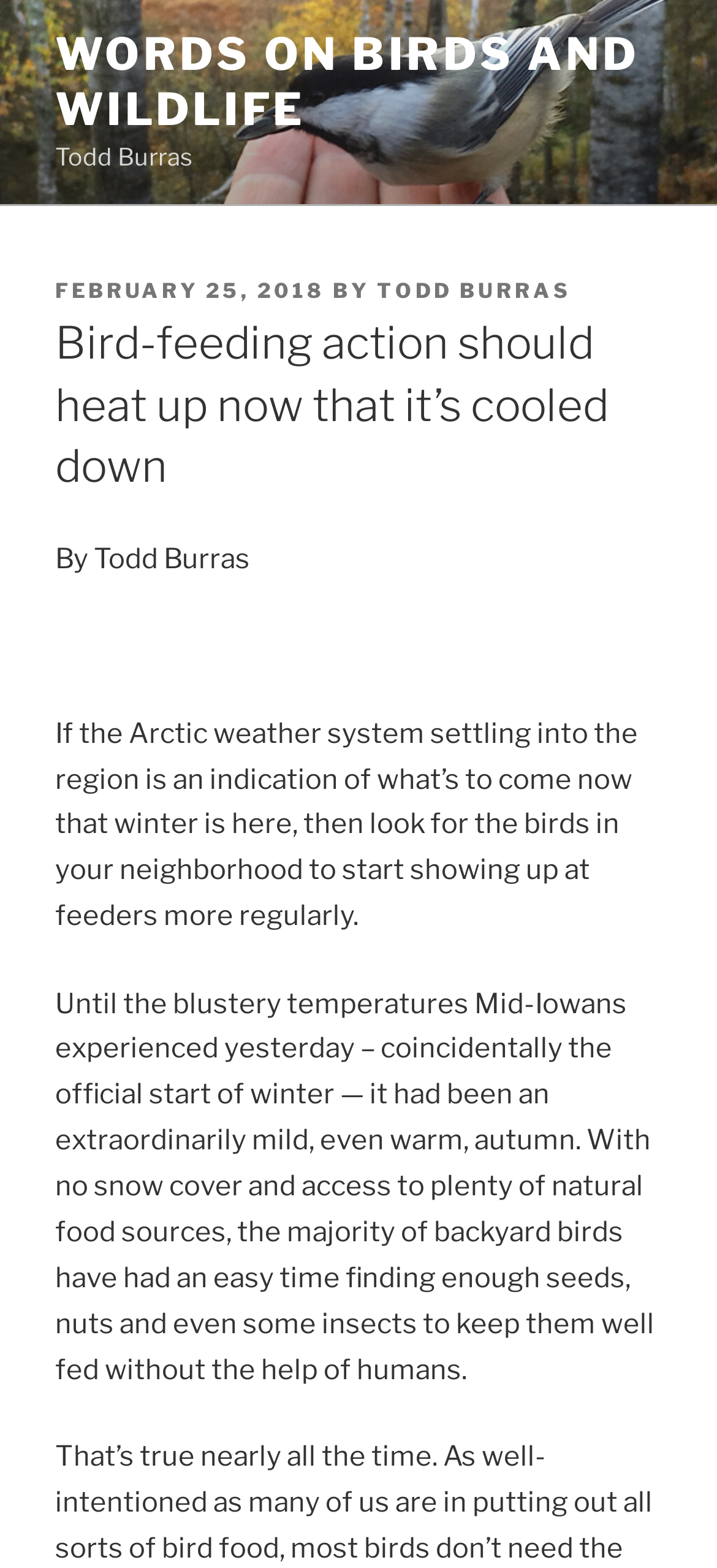Kindly respond to the following question with a single word or a brief phrase: 
What is the author's name?

Todd Burras